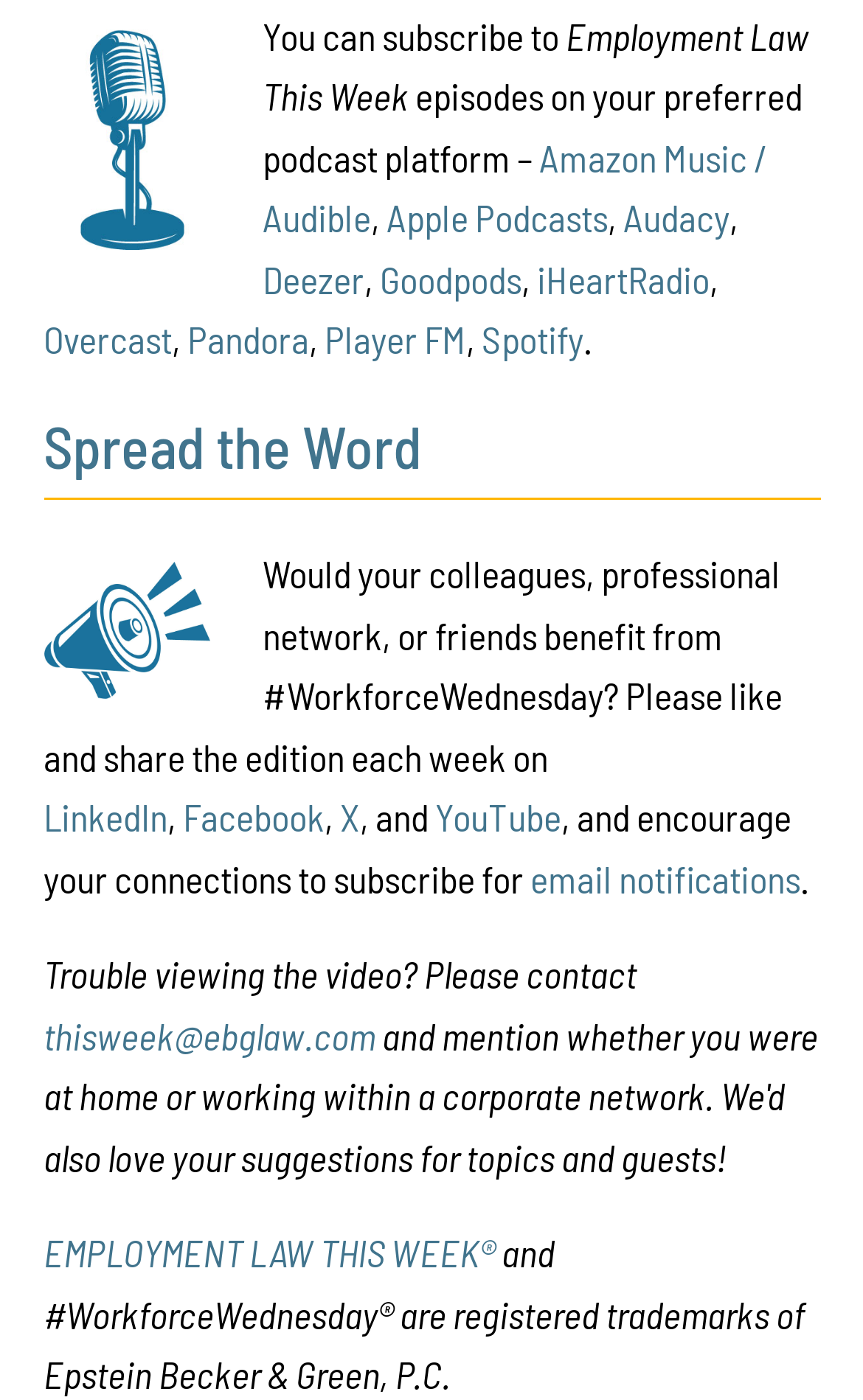Locate the bounding box coordinates of the clickable part needed for the task: "Subscribe to email notifications".

[0.614, 0.611, 0.927, 0.643]